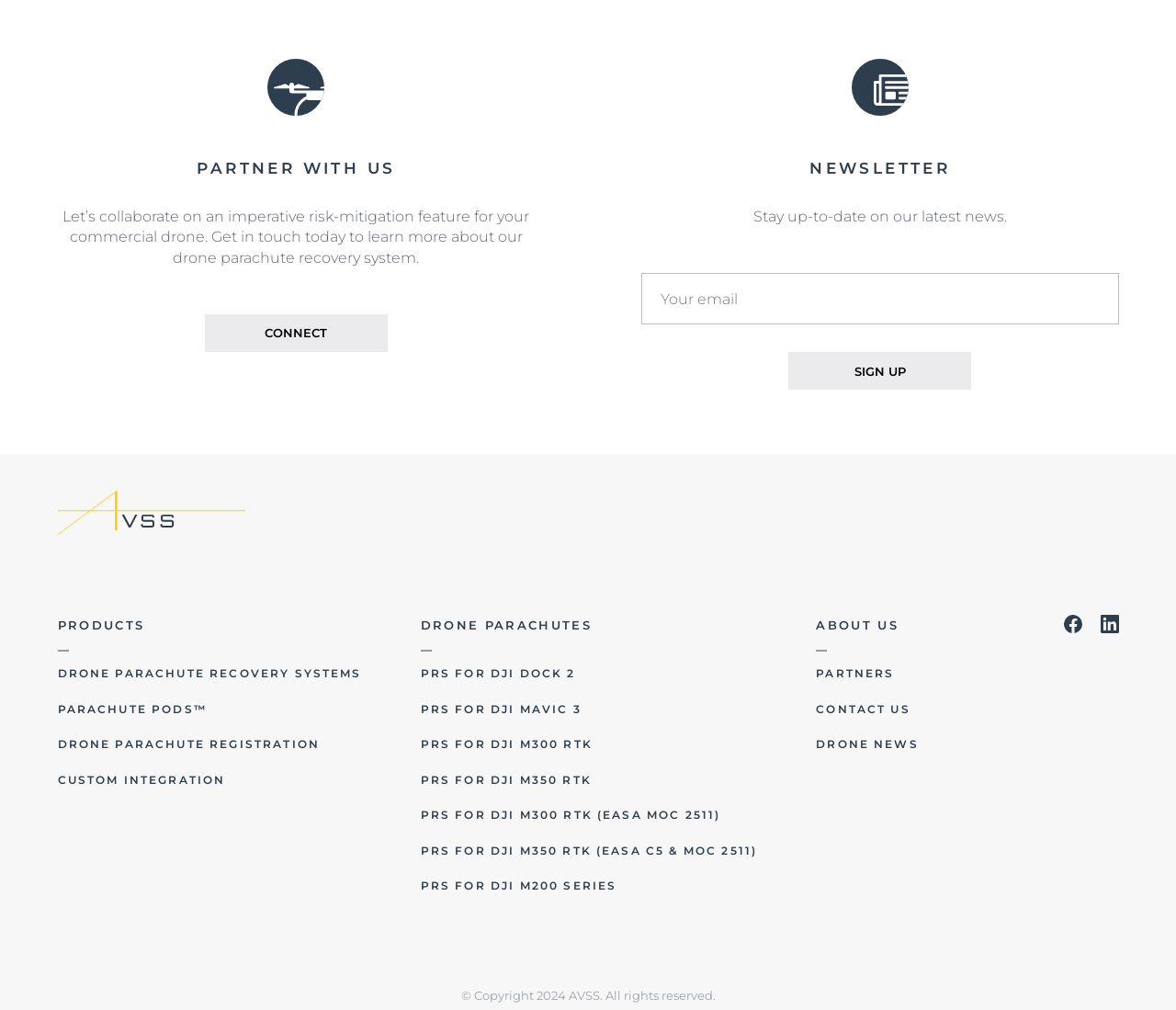Predict the bounding box coordinates of the UI element that matches this description: "Drone Parachute Registration". The coordinates should be in the format [left, top, right, bottom] with each value between 0 and 1.

[0.049, 0.727, 0.308, 0.762]